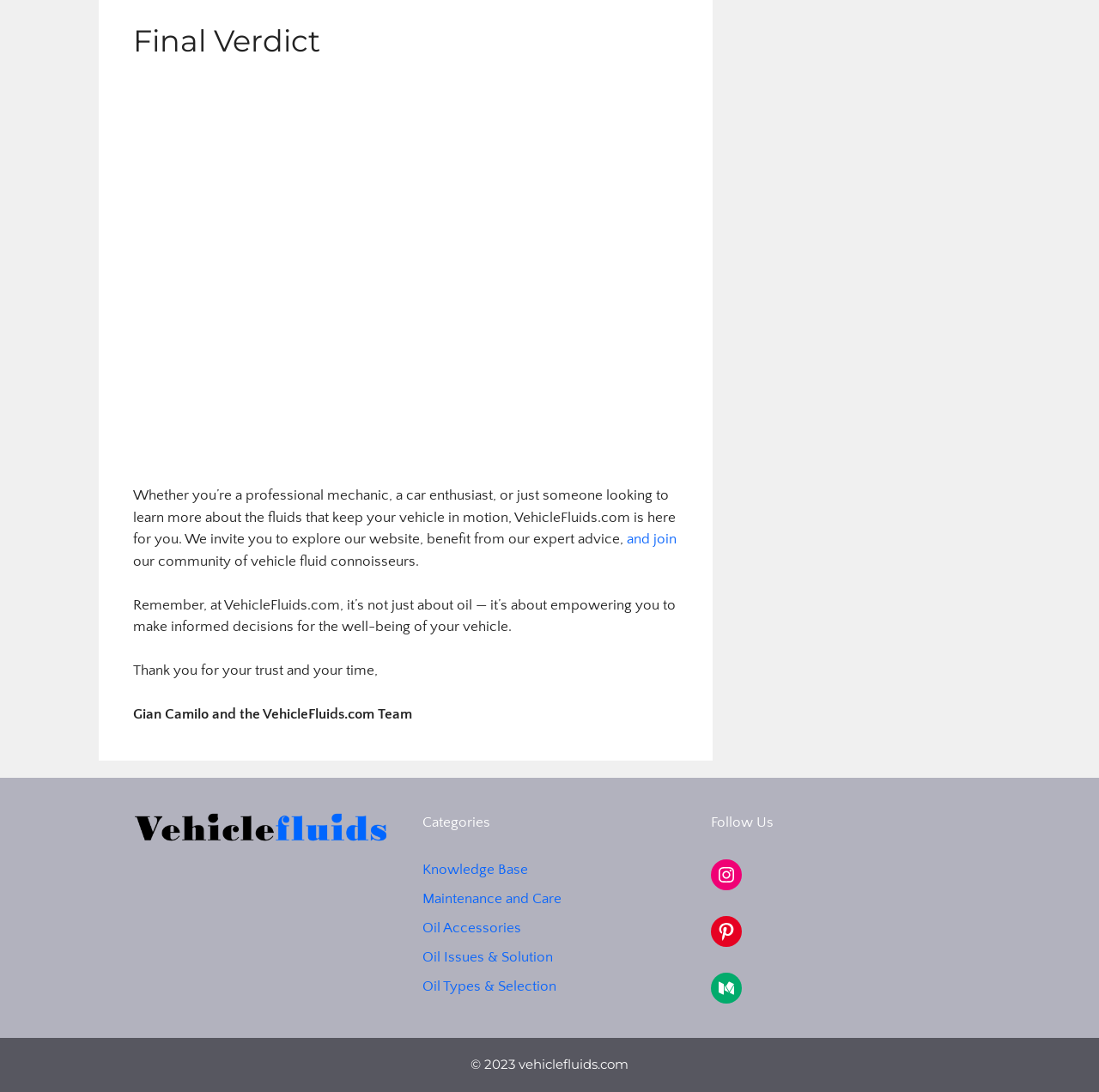Find the bounding box coordinates for the element that must be clicked to complete the instruction: "Visit 'Maintenance and Care'". The coordinates should be four float numbers between 0 and 1, indicated as [left, top, right, bottom].

[0.384, 0.816, 0.511, 0.831]